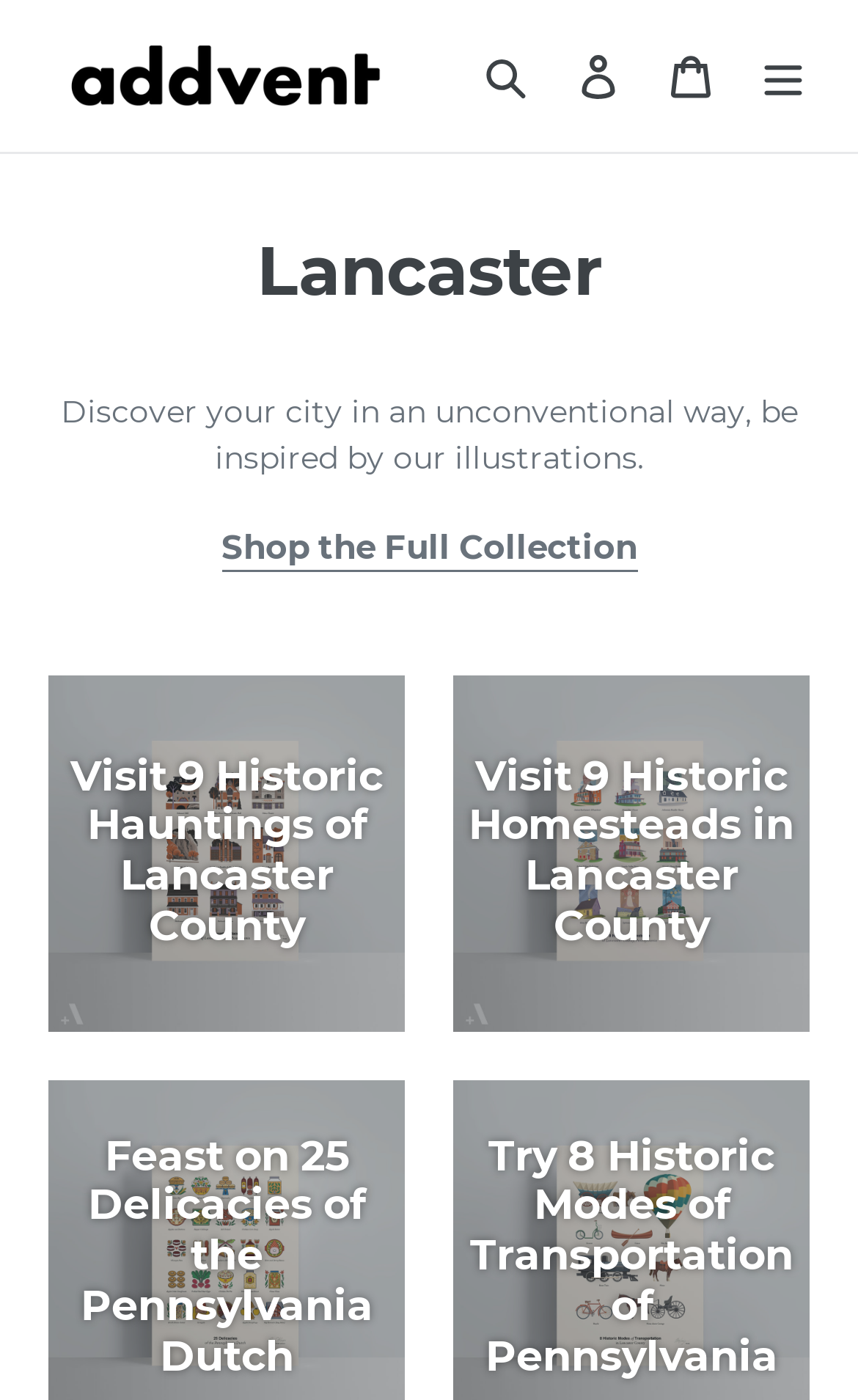Explain the webpage in detail, including its primary components.

The webpage is about discovering Lancaster city in an unconventional way, with an emphasis on illustrations. At the top left, there is a logo of "Addvent.US" which is an image with a link to the website. Next to it, there are three buttons: "Search", "Log in", and "Cart", aligned horizontally. 

On the top right, there is a "Menu" button that controls the mobile navigation. Below the top navigation bar, there is a heading that reads "Lancaster". 

The main content area has a brief introduction that says "Discover your city in an unconventional way, be inspired by our illustrations." Below this introduction, there is a call-to-action heading that says "Shop the Full Collection" with a link to shop. 

Further down, there are two links to visit historic places in Lancaster County: "9 Historic Hauntings of Lancaster County" and "9 Historic Homesteads in Lancaster County", which are positioned side by side.